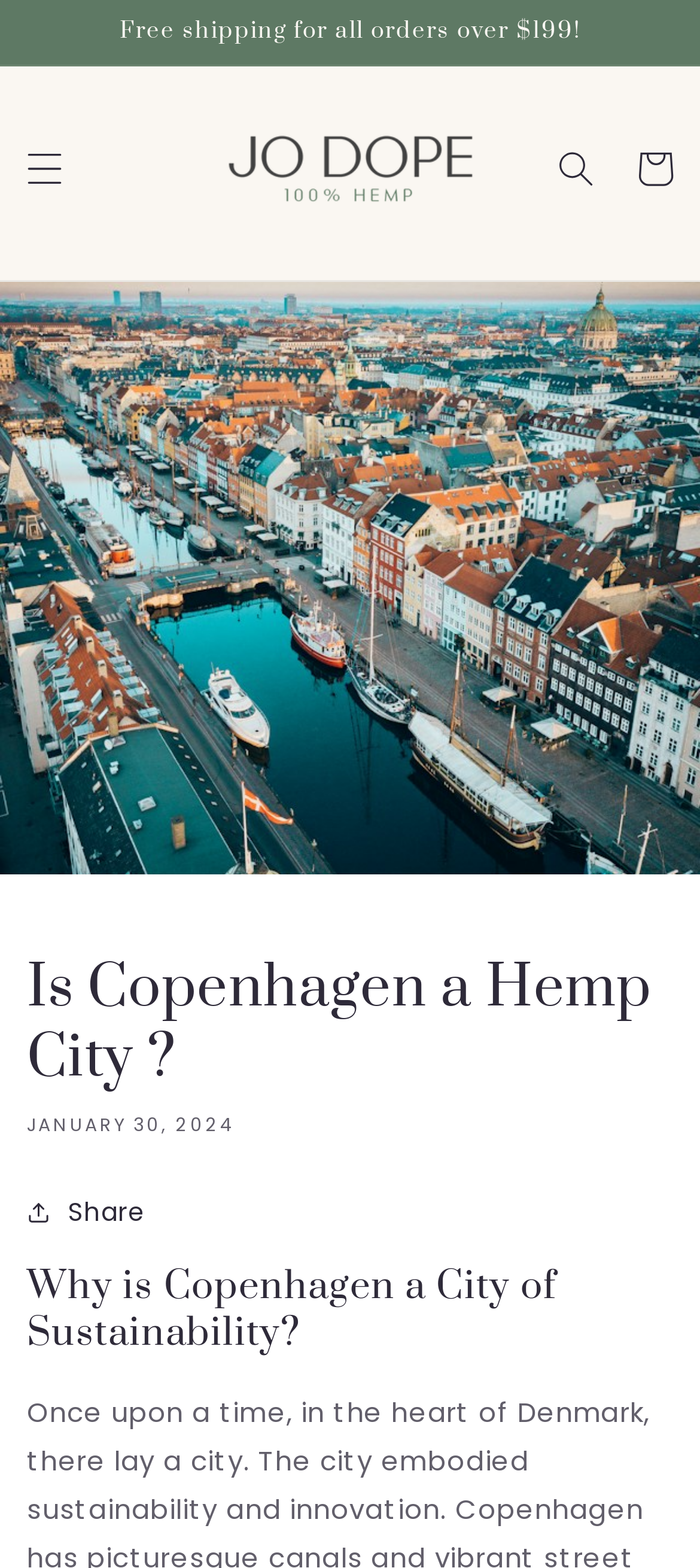Please reply to the following question using a single word or phrase: 
What is the company name mentioned on the webpage?

JoDope